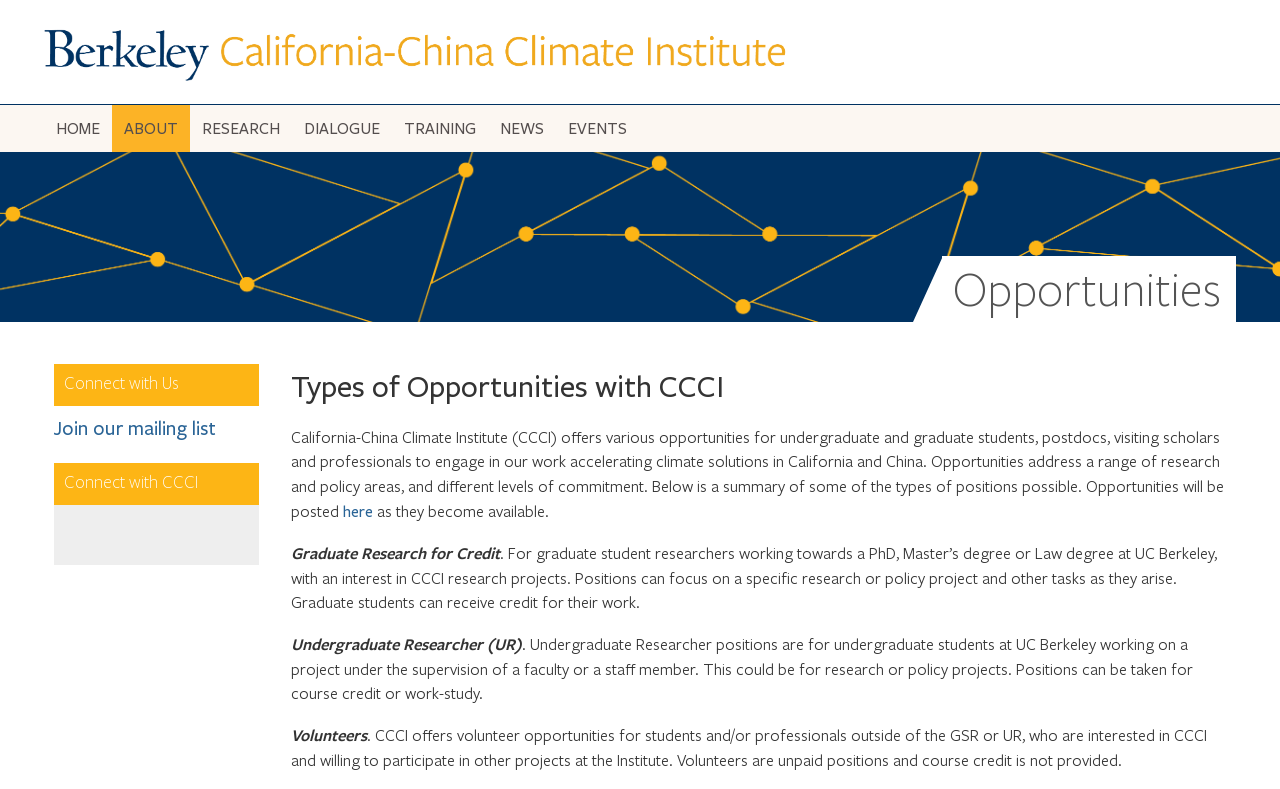Find the bounding box coordinates of the element to click in order to complete the given instruction: "Jump to navigation."

[0.0, 0.0, 1.0, 0.006]